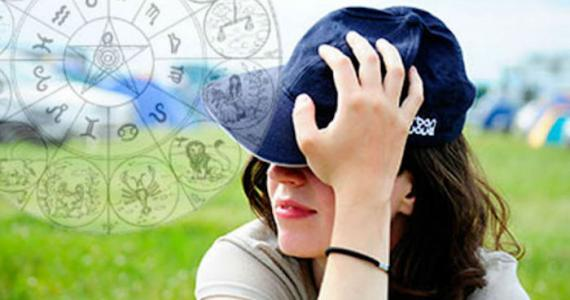Using details from the image, please answer the following question comprehensively:
What is behind the woman?

Behind the woman, there is a circular graphic that displays various astrological symbols, which ties into the themes of horoscopes and astrology, and aligns with the article's focus on understanding personal happiness through astrological insights and zodiac compatibility.